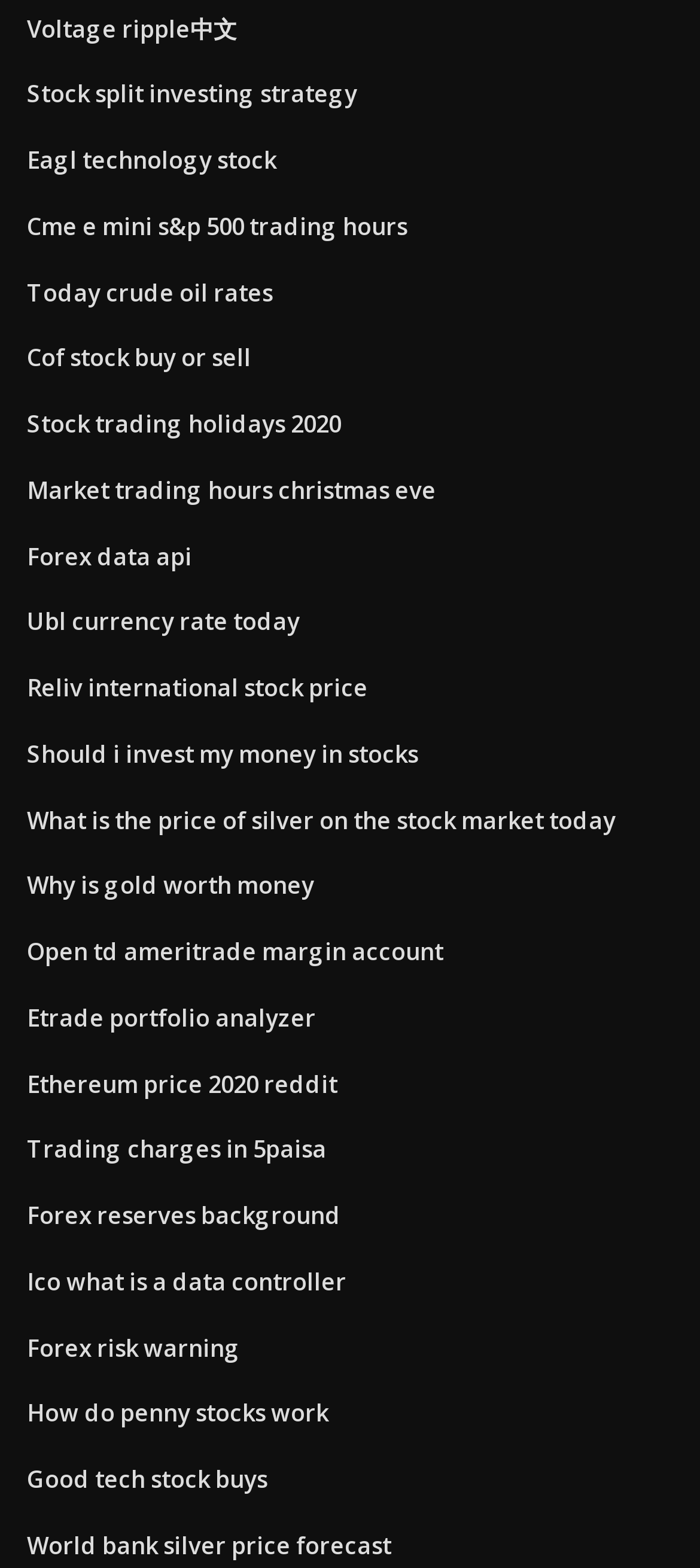Using a single word or phrase, answer the following question: 
What is the topic of the link at the bottom of the webpage?

World bank silver price forecast